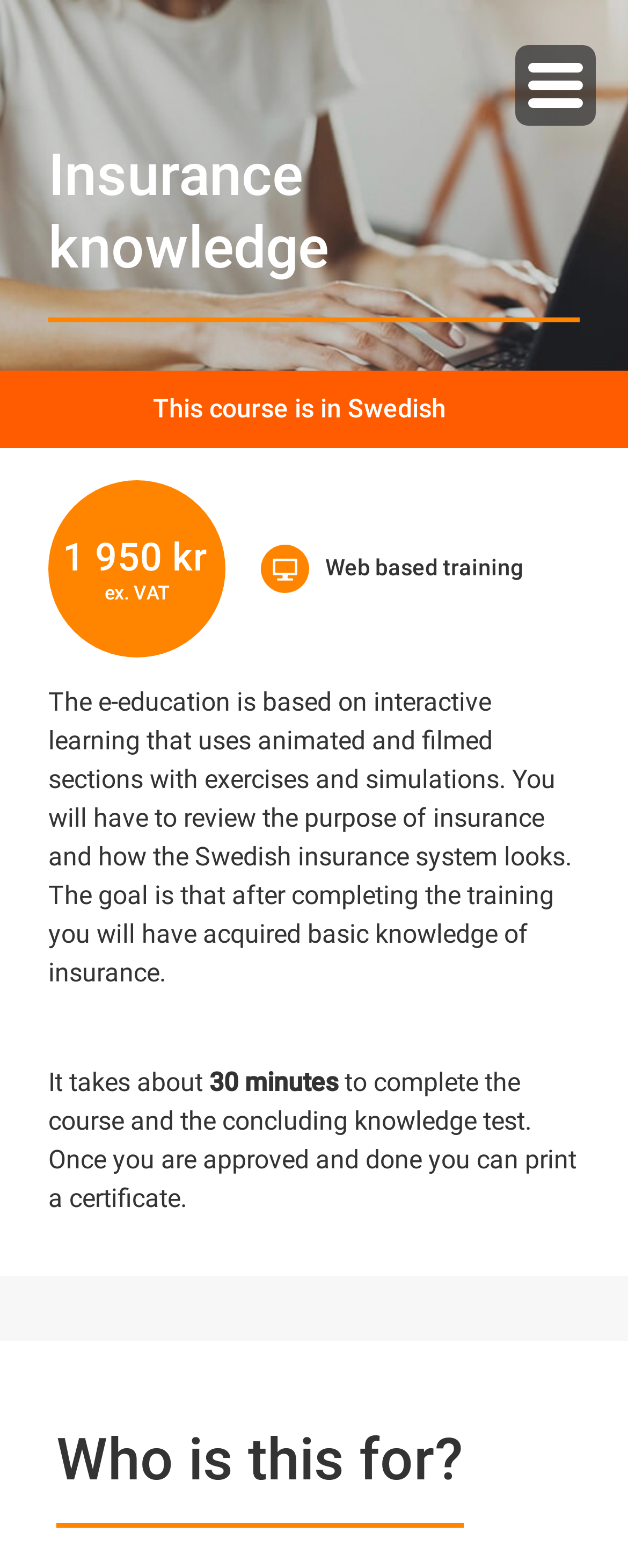What is the price of the course?
From the image, provide a succinct answer in one word or a short phrase.

1 950 kr